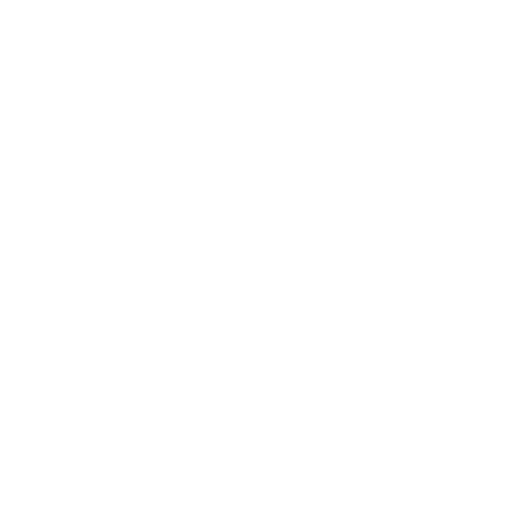Answer the question below in one word or phrase:
What is the price of the watch?

$399.00